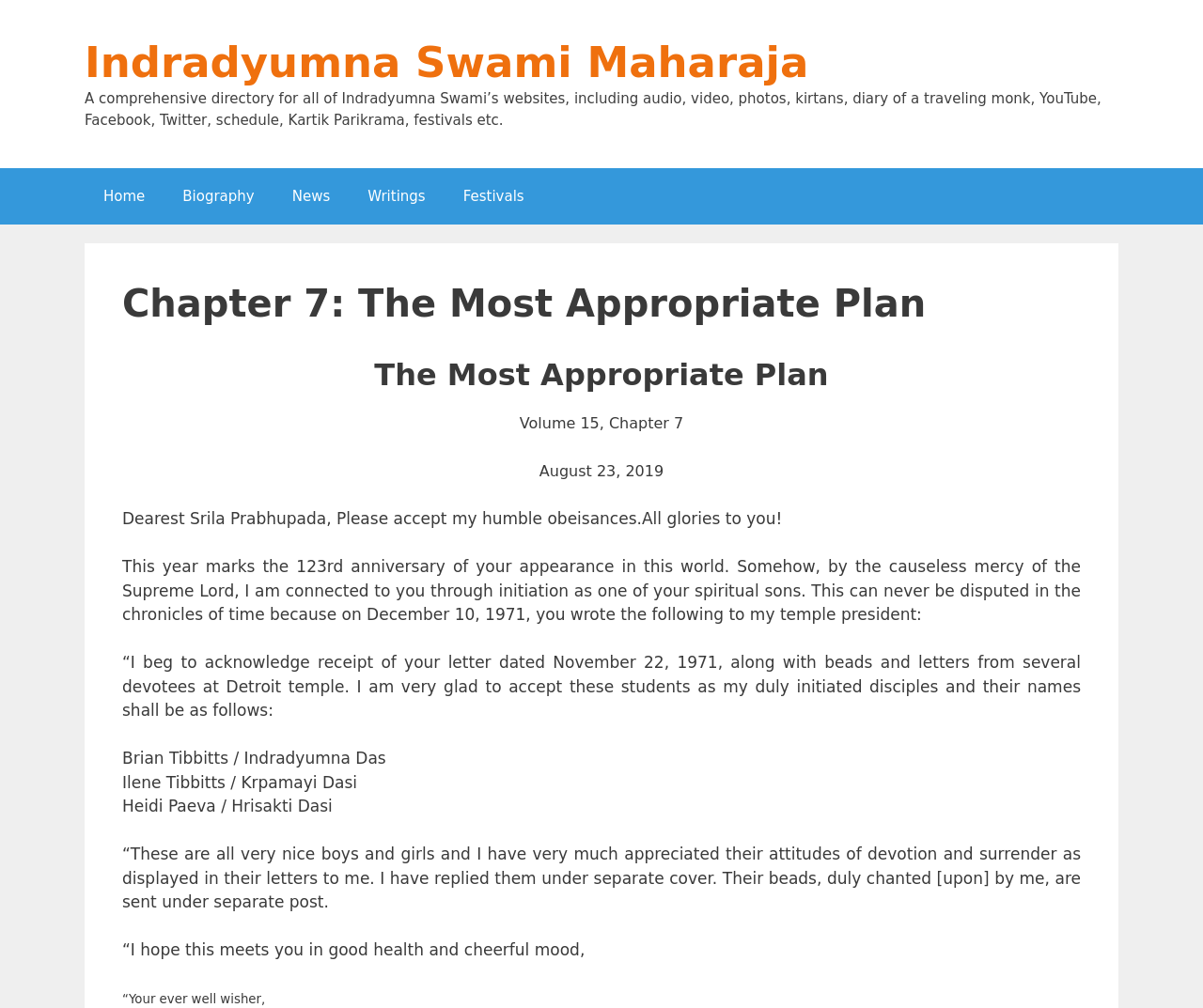Provide the bounding box coordinates of the HTML element described as: "Indradyumna Swami Maharaja". The bounding box coordinates should be four float numbers between 0 and 1, i.e., [left, top, right, bottom].

[0.07, 0.037, 0.672, 0.087]